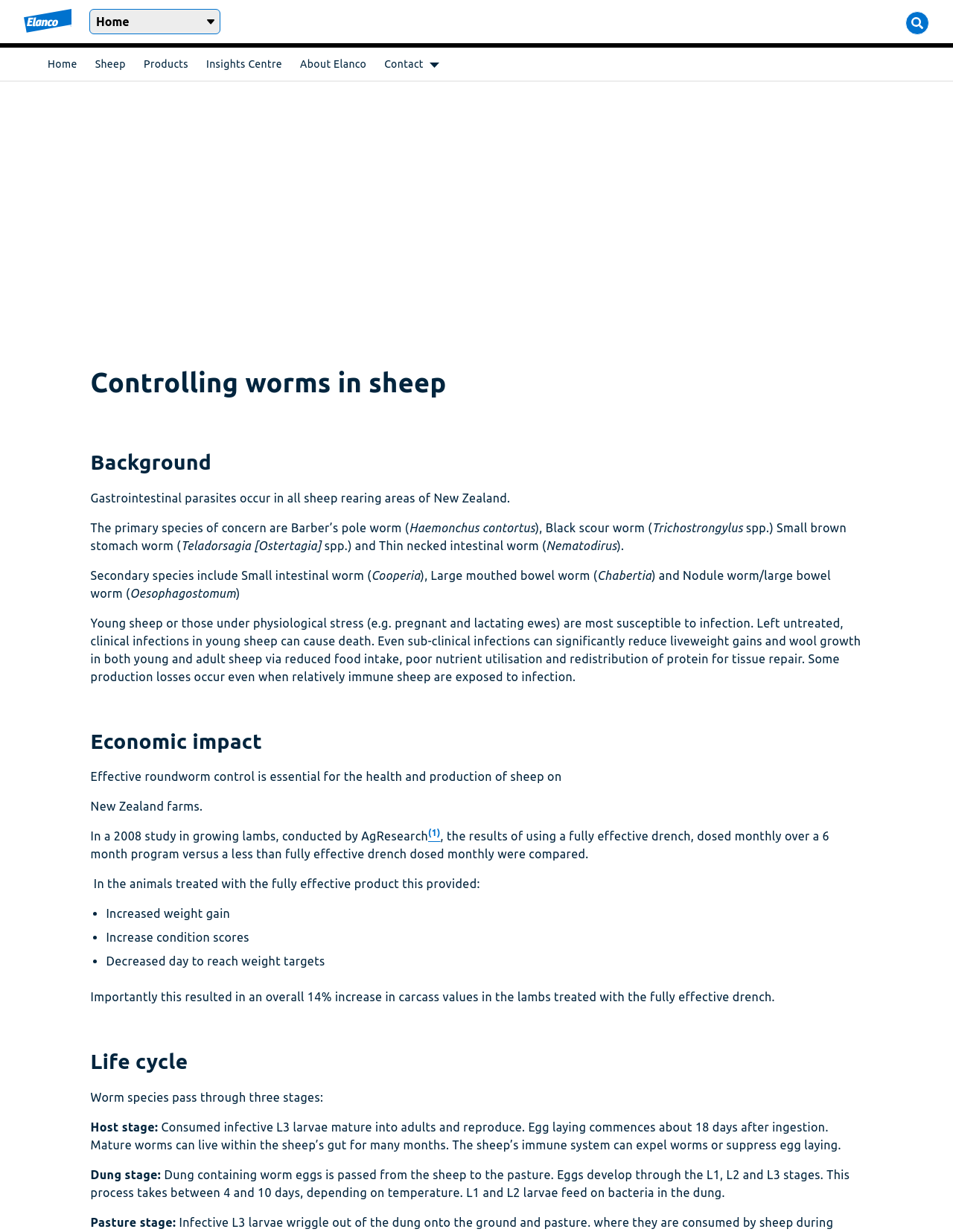Please find the bounding box coordinates of the element that you should click to achieve the following instruction: "Go to 'Sheep' page". The coordinates should be presented as four float numbers between 0 and 1: [left, top, right, bottom].

[0.1, 0.039, 0.132, 0.065]